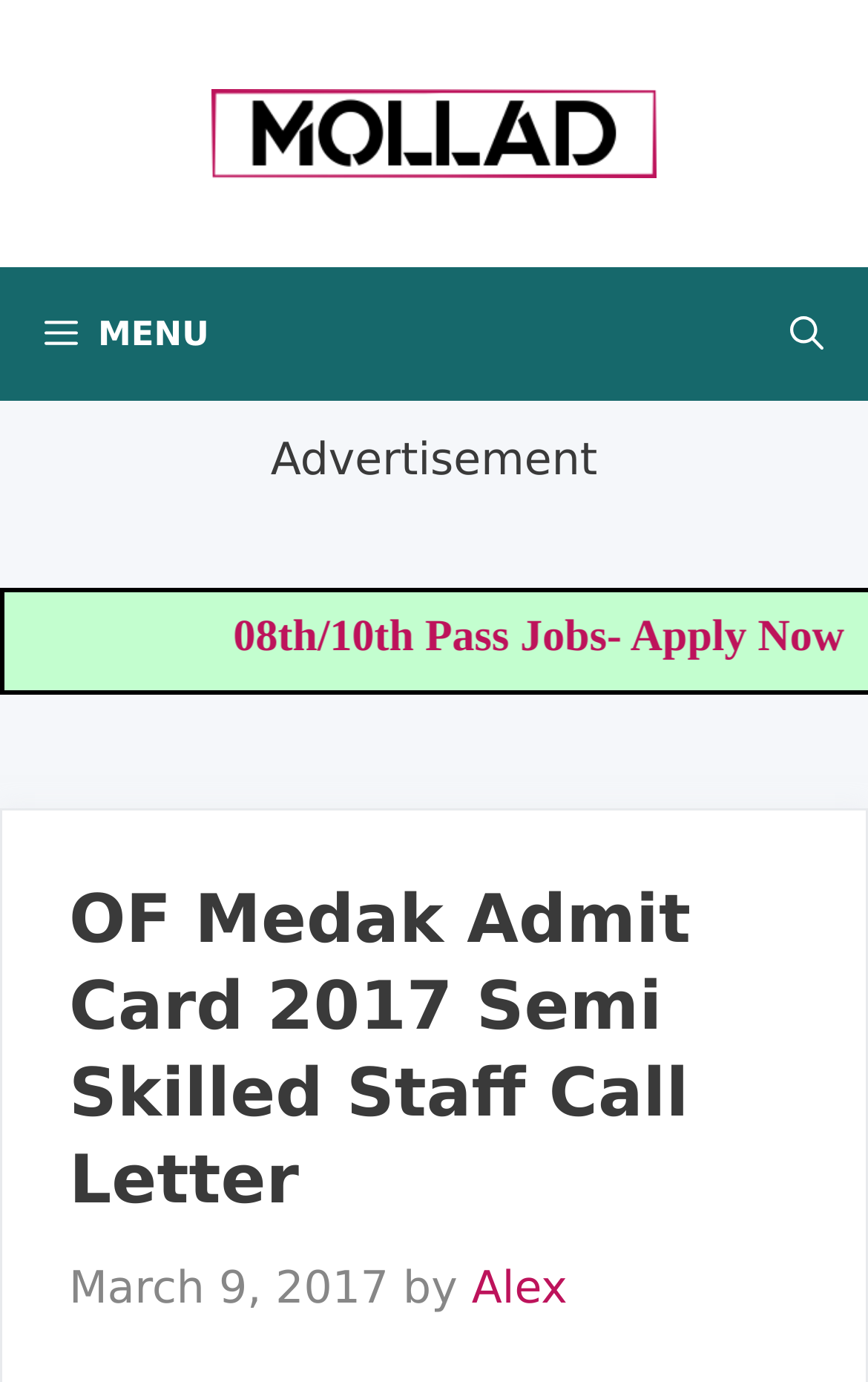Is the menu button expanded?
Please provide a single word or phrase in response based on the screenshot.

False